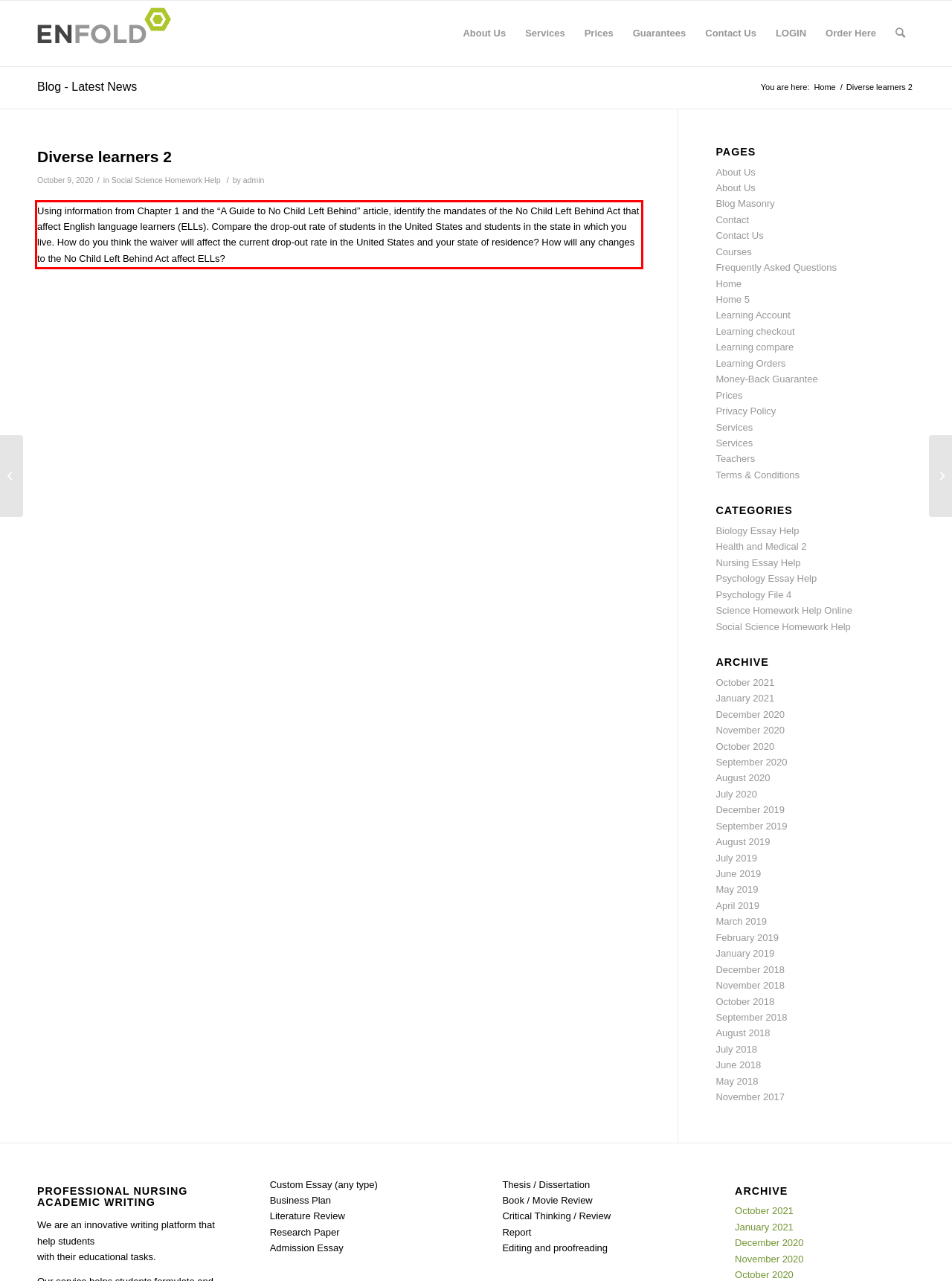You are given a screenshot with a red rectangle. Identify and extract the text within this red bounding box using OCR.

Using information from Chapter 1 and the “A Guide to No Child Left Behind” article, identify the mandates of the No Child Left Behind Act that affect English language learners (ELLs). Compare the drop-out rate of students in the United States and students in the state in which you live. How do you think the waiver will affect the current drop-out rate in the United States and your state of residence? How will any changes to the No Child Left Behind Act affect ELLs?